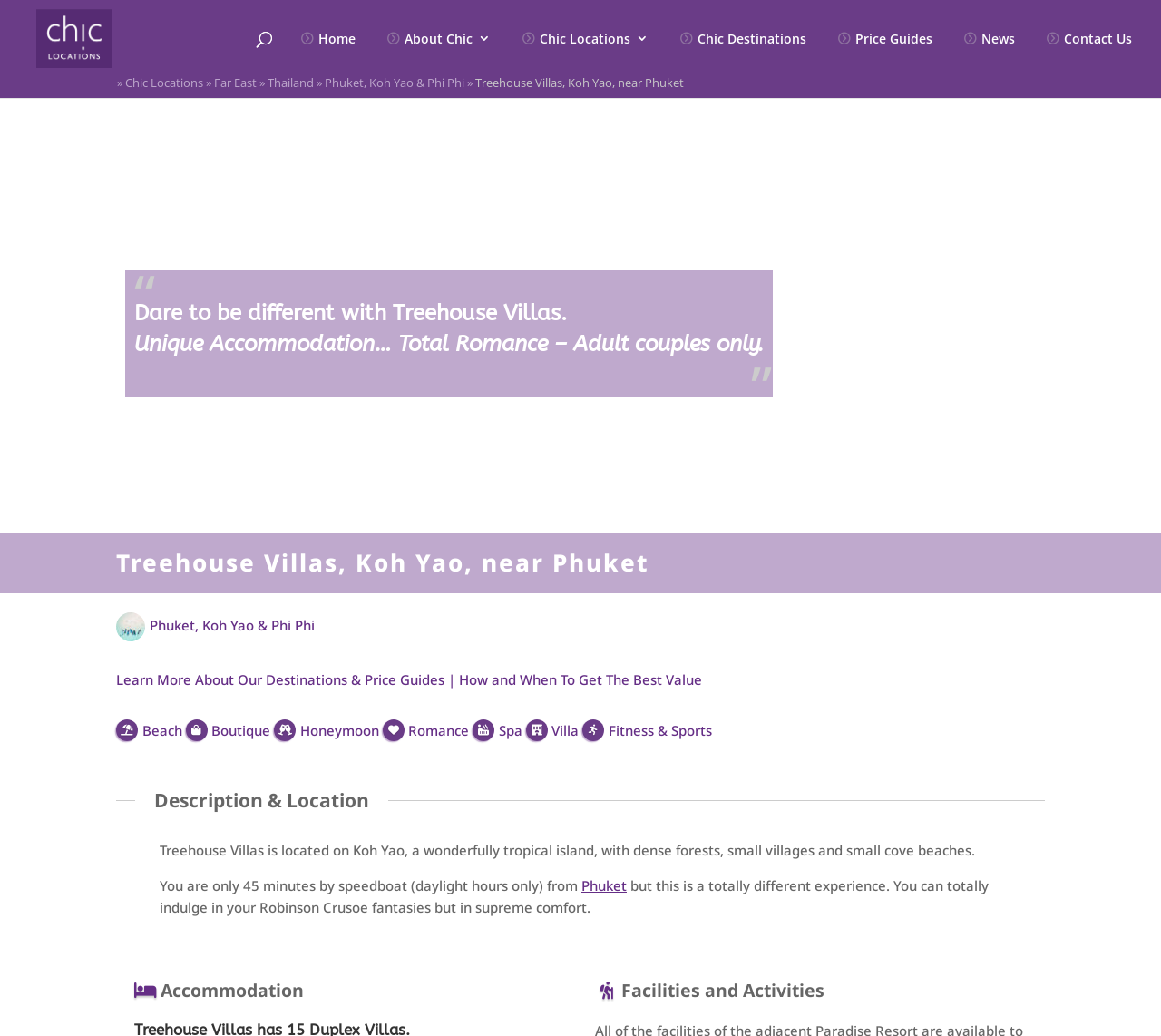Please find the bounding box coordinates for the clickable element needed to perform this instruction: "Check facilities and activities".

[0.532, 0.944, 0.71, 0.968]